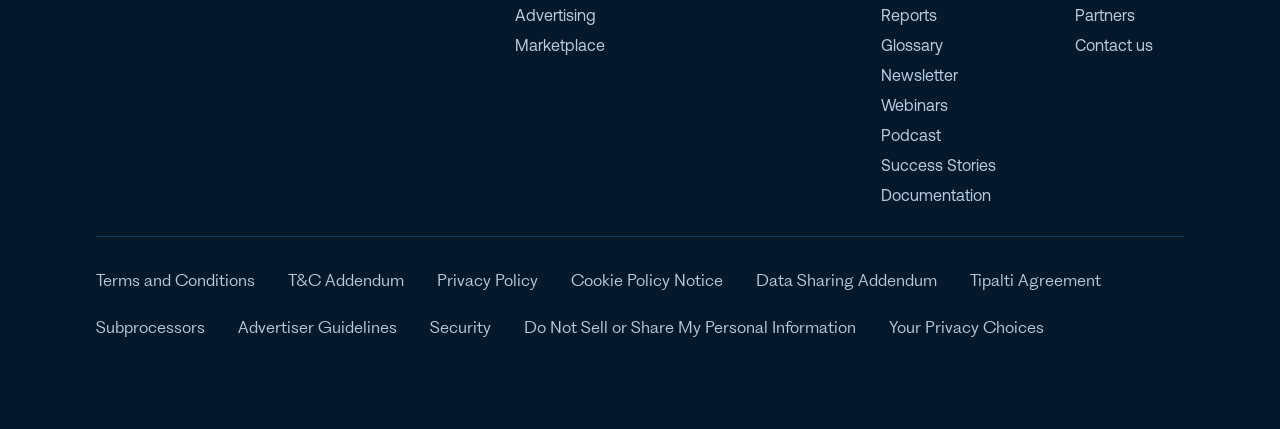Please identify the bounding box coordinates of the element I should click to complete this instruction: 'Contact us'. The coordinates should be given as four float numbers between 0 and 1, like this: [left, top, right, bottom].

[0.84, 0.083, 0.901, 0.125]